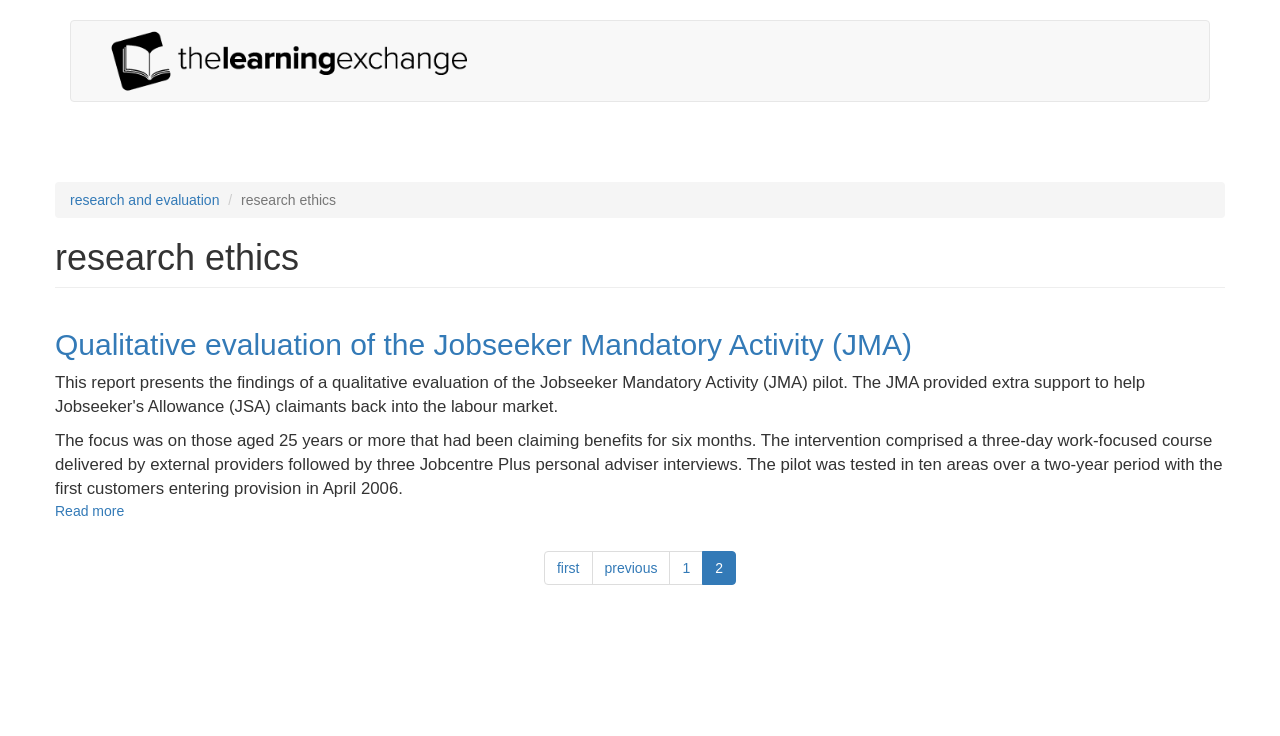How many areas was the pilot tested in?
Please craft a detailed and exhaustive response to the question.

I found the answer by reading the text 'The pilot was tested in ten areas over a two-year period with the first customers entering provision in April 2006.' which provides the information about the number of areas the pilot was tested in.